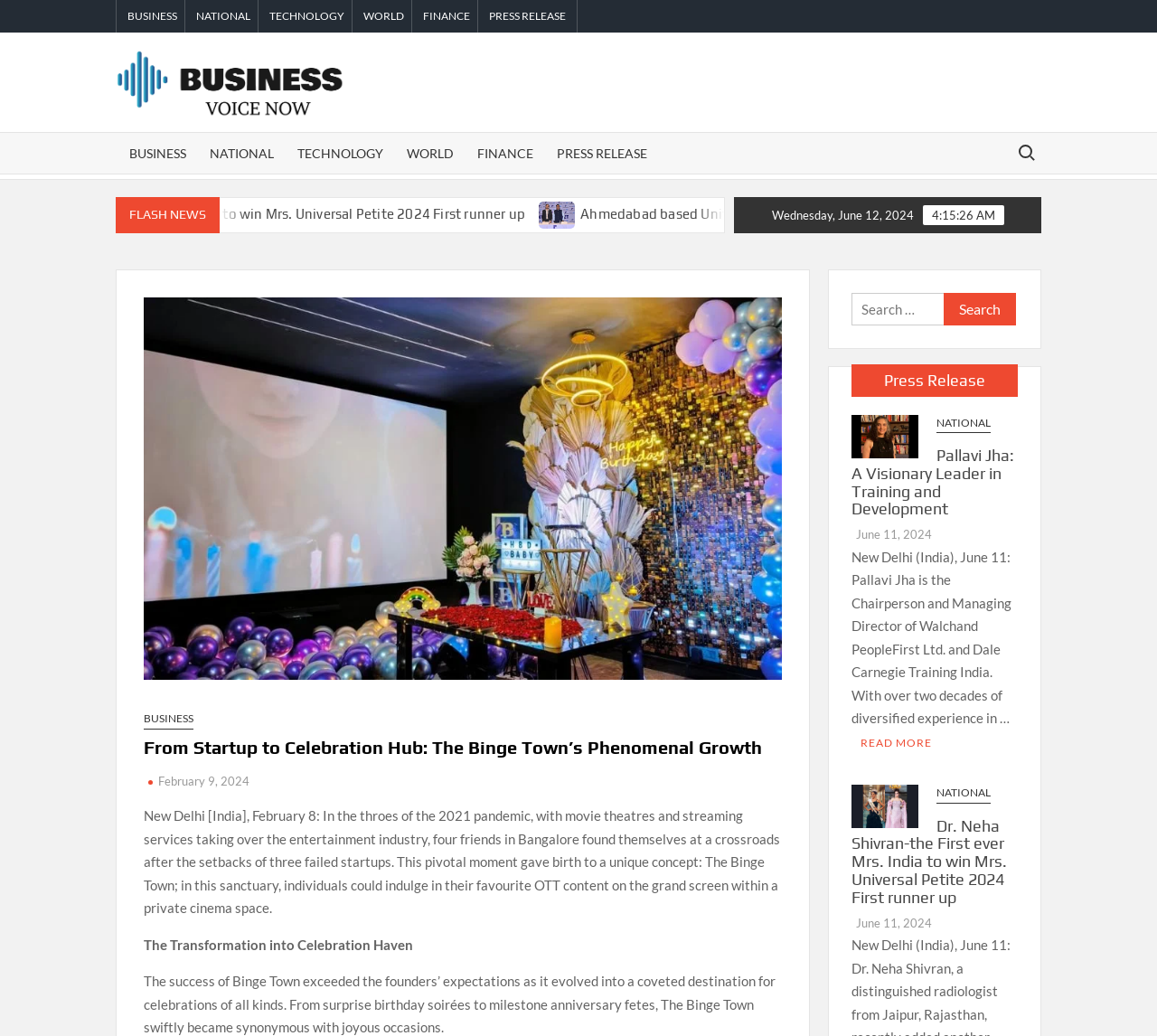What is the name of the publication?
Using the image, give a concise answer in the form of a single word or short phrase.

Business Voice Now